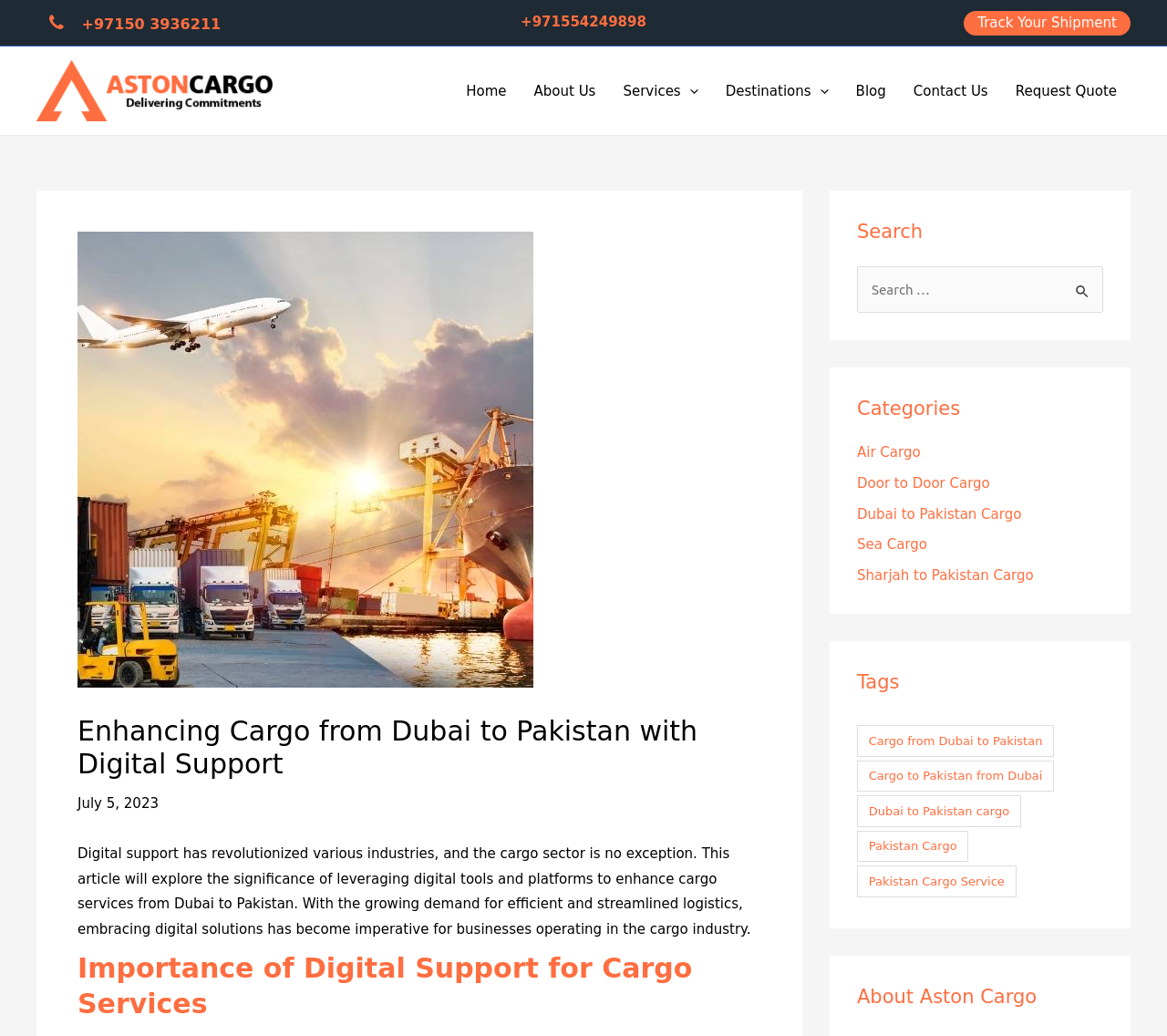What is the phone number to track shipment?
Please respond to the question with a detailed and informative answer.

I found the phone number by looking at the link element with the text '+97150 3936211' which is located at the top of the page, indicating it's a contact number for tracking shipments.